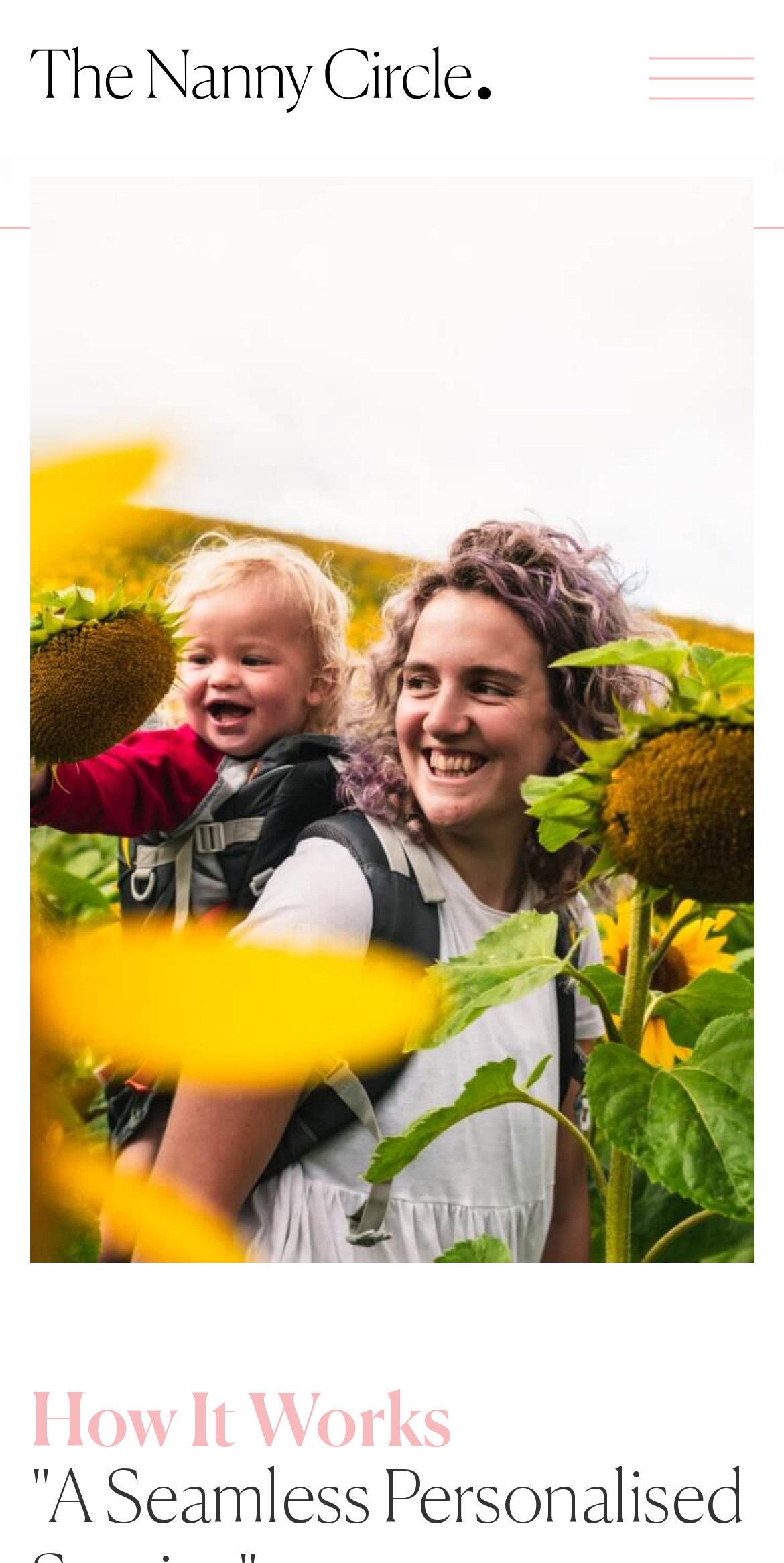Can you find and provide the title of the webpage?

How It Works